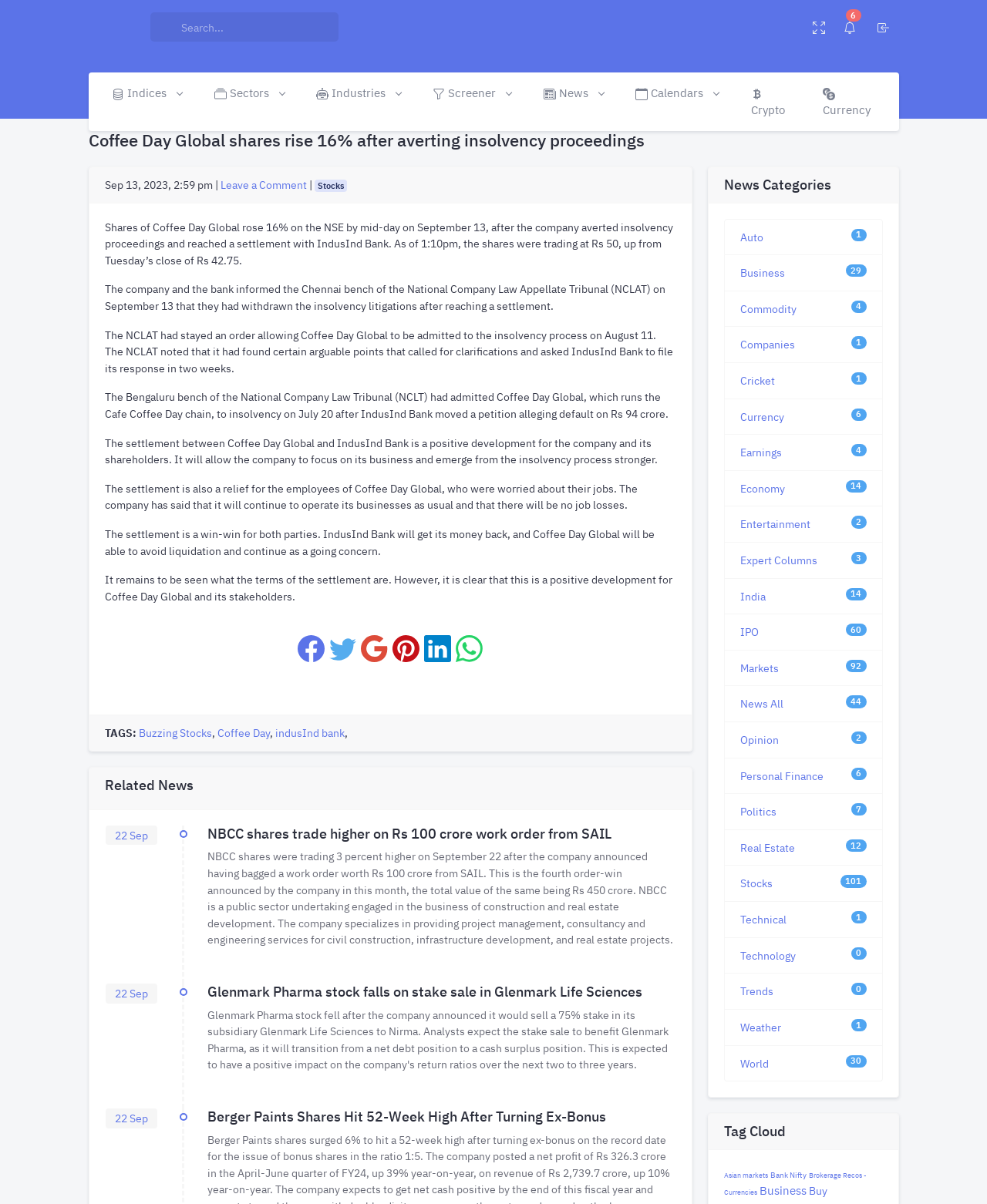Find the bounding box coordinates for the area that should be clicked to accomplish the instruction: "Click on Indices".

[0.097, 0.06, 0.201, 0.095]